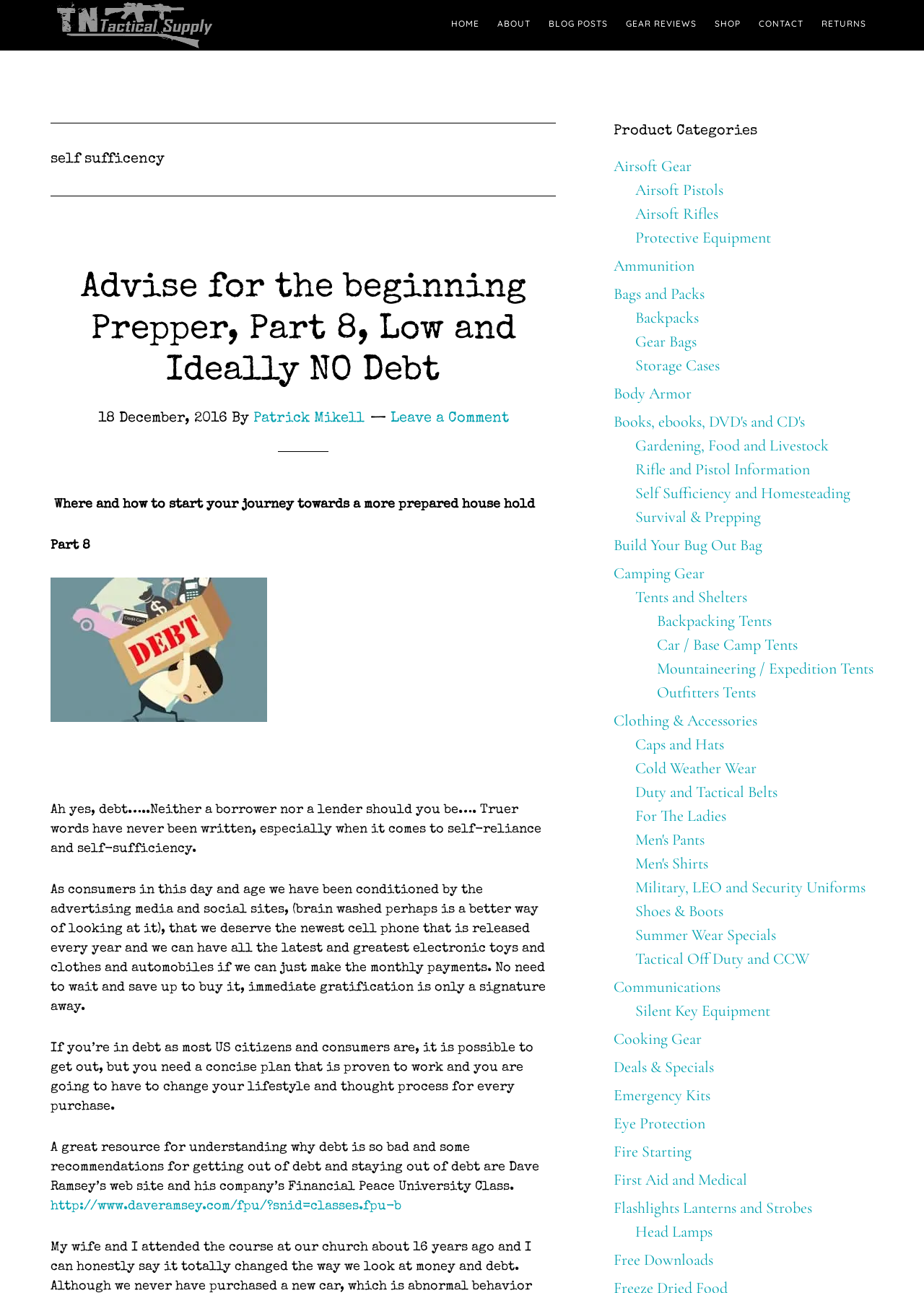Provide the bounding box coordinates for the UI element described in this sentence: "Gardening, Food and Livestock". The coordinates should be four float values between 0 and 1, i.e., [left, top, right, bottom].

[0.688, 0.337, 0.897, 0.352]